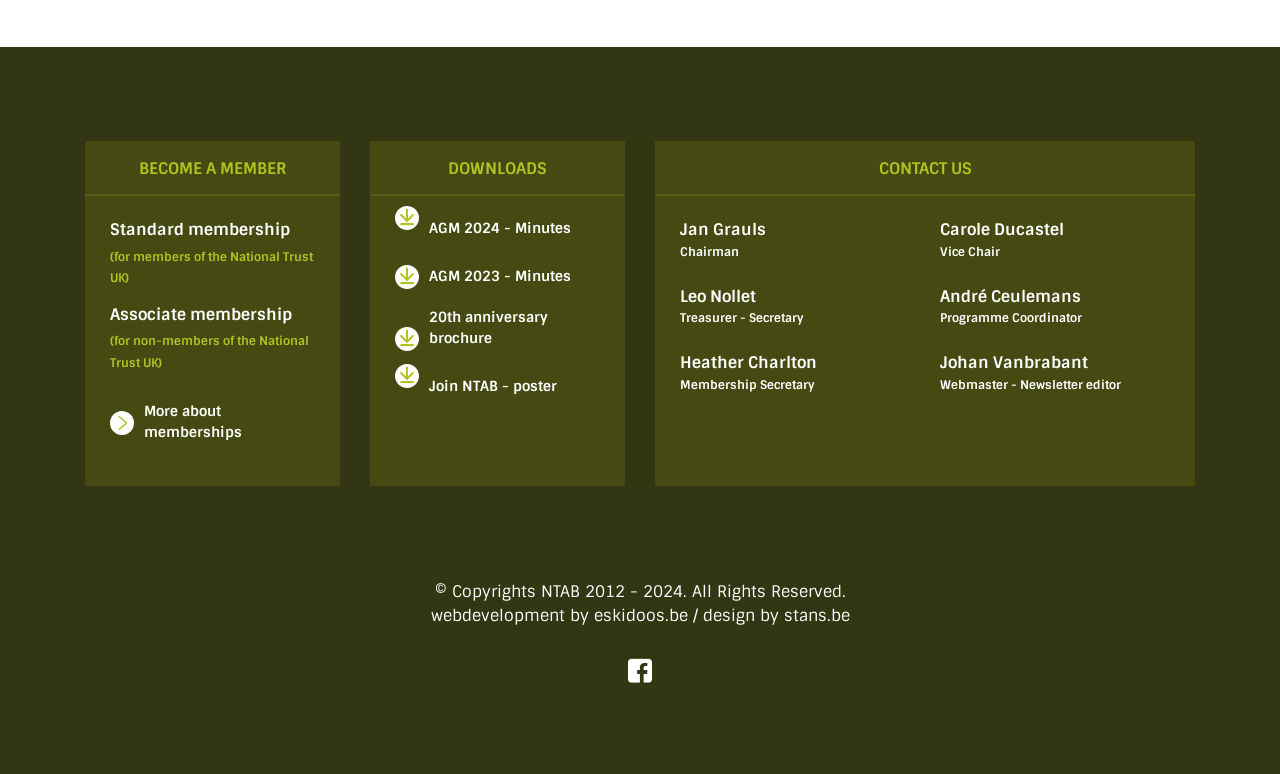Provide the bounding box coordinates for the area that should be clicked to complete the instruction: "Check the copyright information".

[0.339, 0.751, 0.661, 0.778]